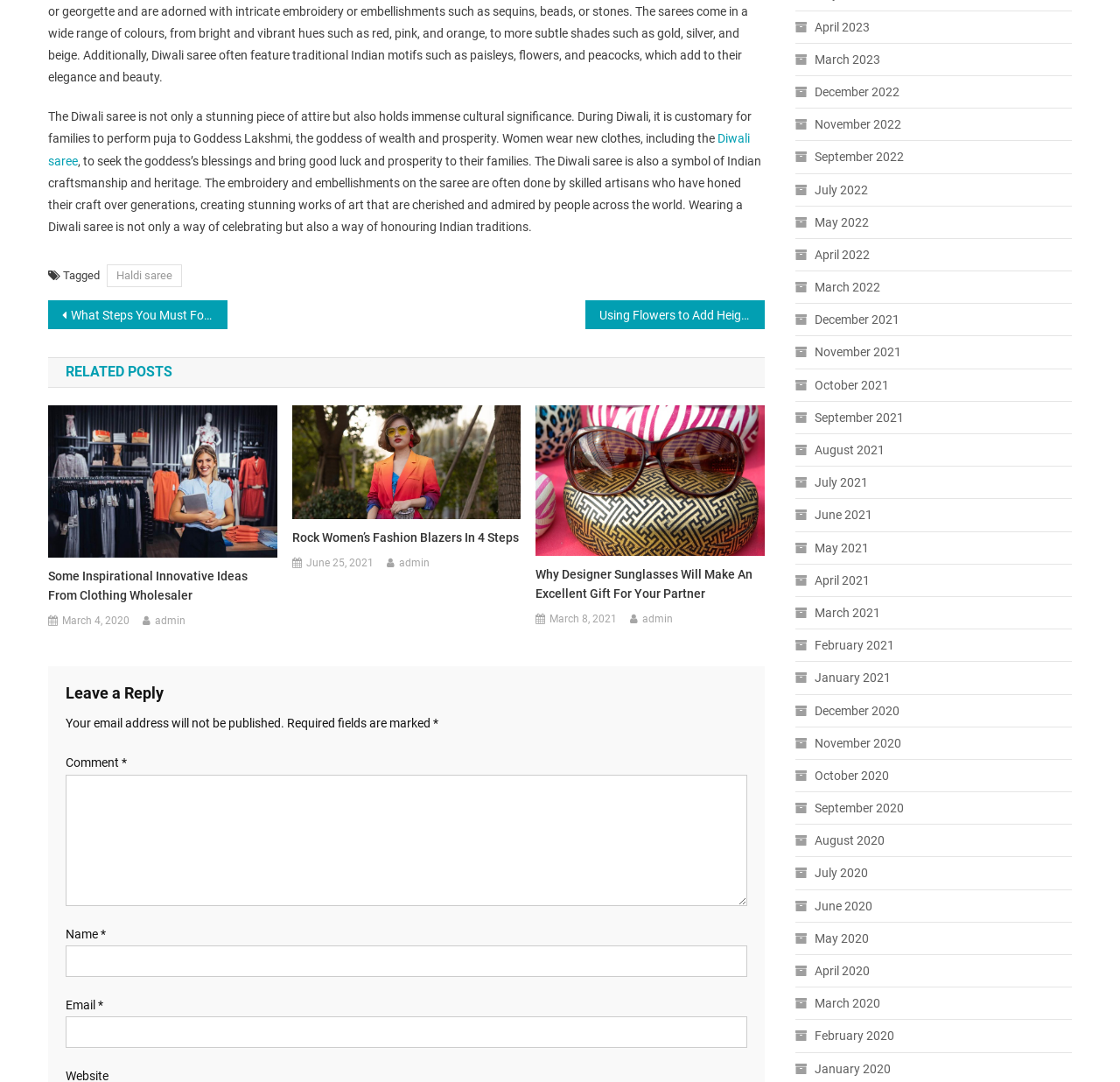Who is the author of the post 'Why Designer Sunglasses Will Make an Excellent Gift for Your Partner'?
Please provide a single word or phrase as your answer based on the screenshot.

admin